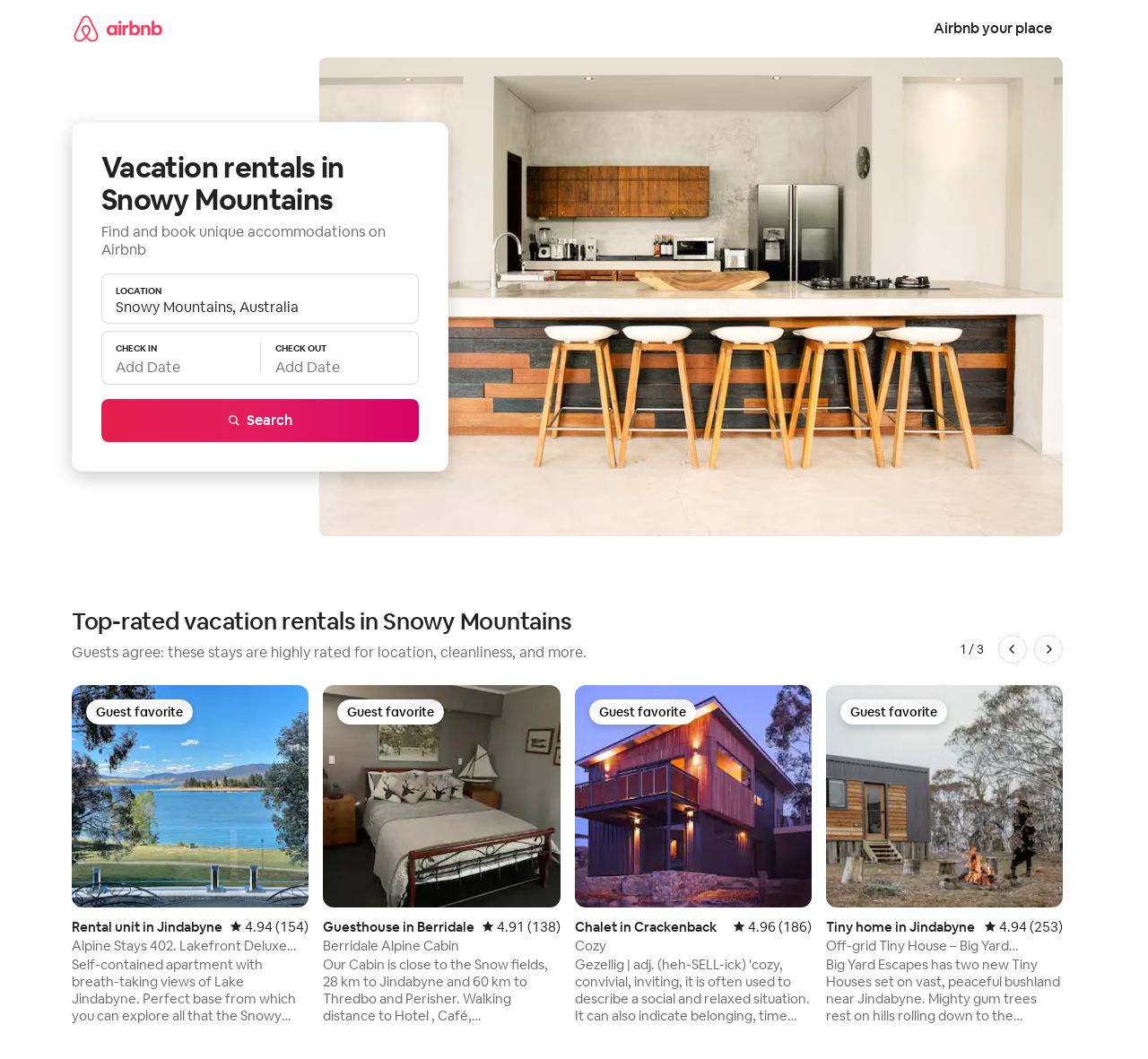How many pages are there in the top-rated vacation rentals section?
Using the details from the image, give an elaborate explanation to answer the question.

The number of pages in the top-rated vacation rentals section can be found in the generic element with the text '1 of 3 pages'.